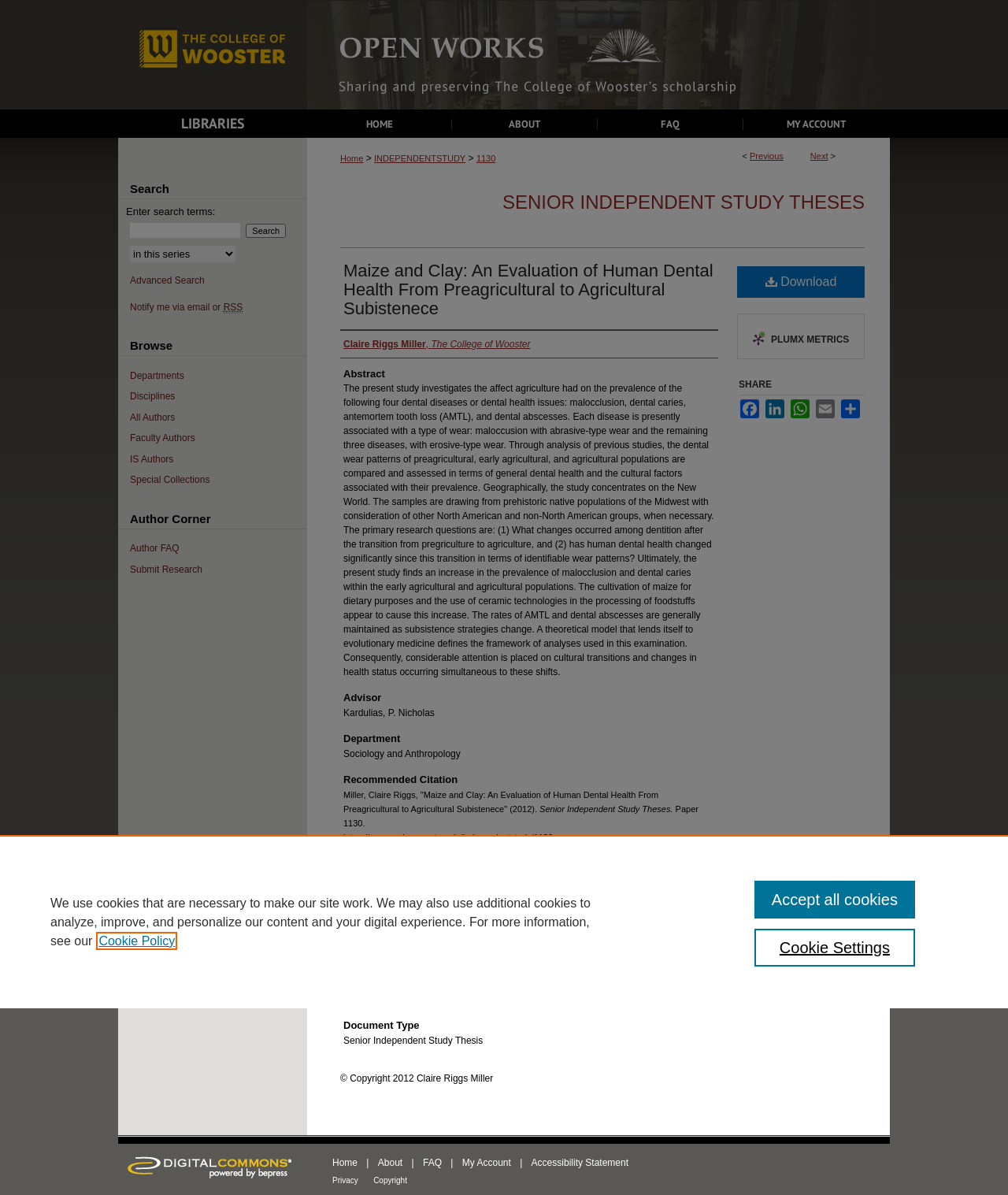Using the description: "title="The College of Wooster"", determine the UI element's bounding box coordinates. Ensure the coordinates are in the format of four float numbers between 0 and 1, i.e., [left, top, right, bottom].

[0.117, 0.001, 0.305, 0.011]